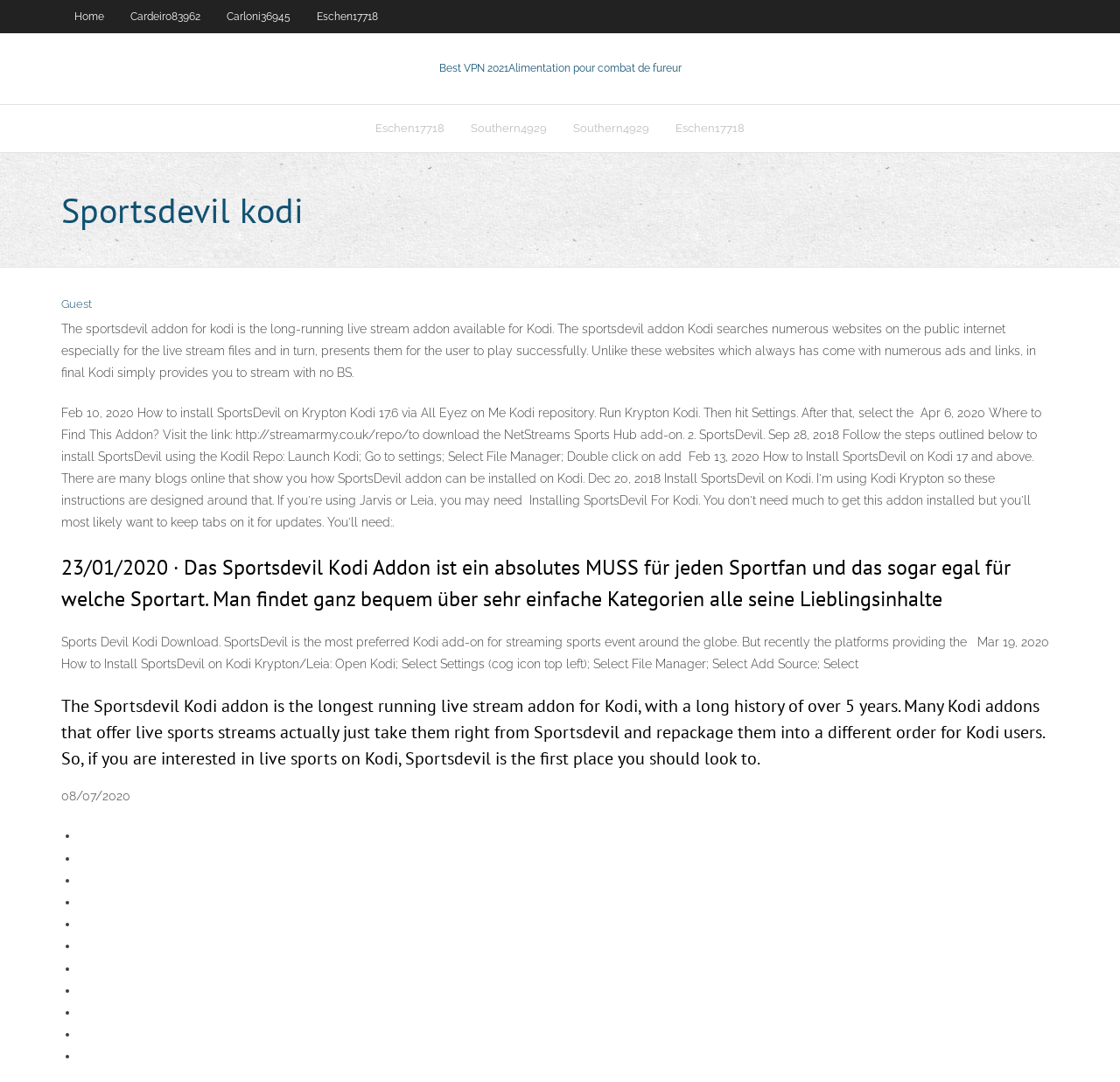Specify the bounding box coordinates of the area to click in order to execute this command: 'Click on Sportsdevil kodi'. The coordinates should consist of four float numbers ranging from 0 to 1, and should be formatted as [left, top, right, bottom].

[0.055, 0.169, 0.945, 0.218]